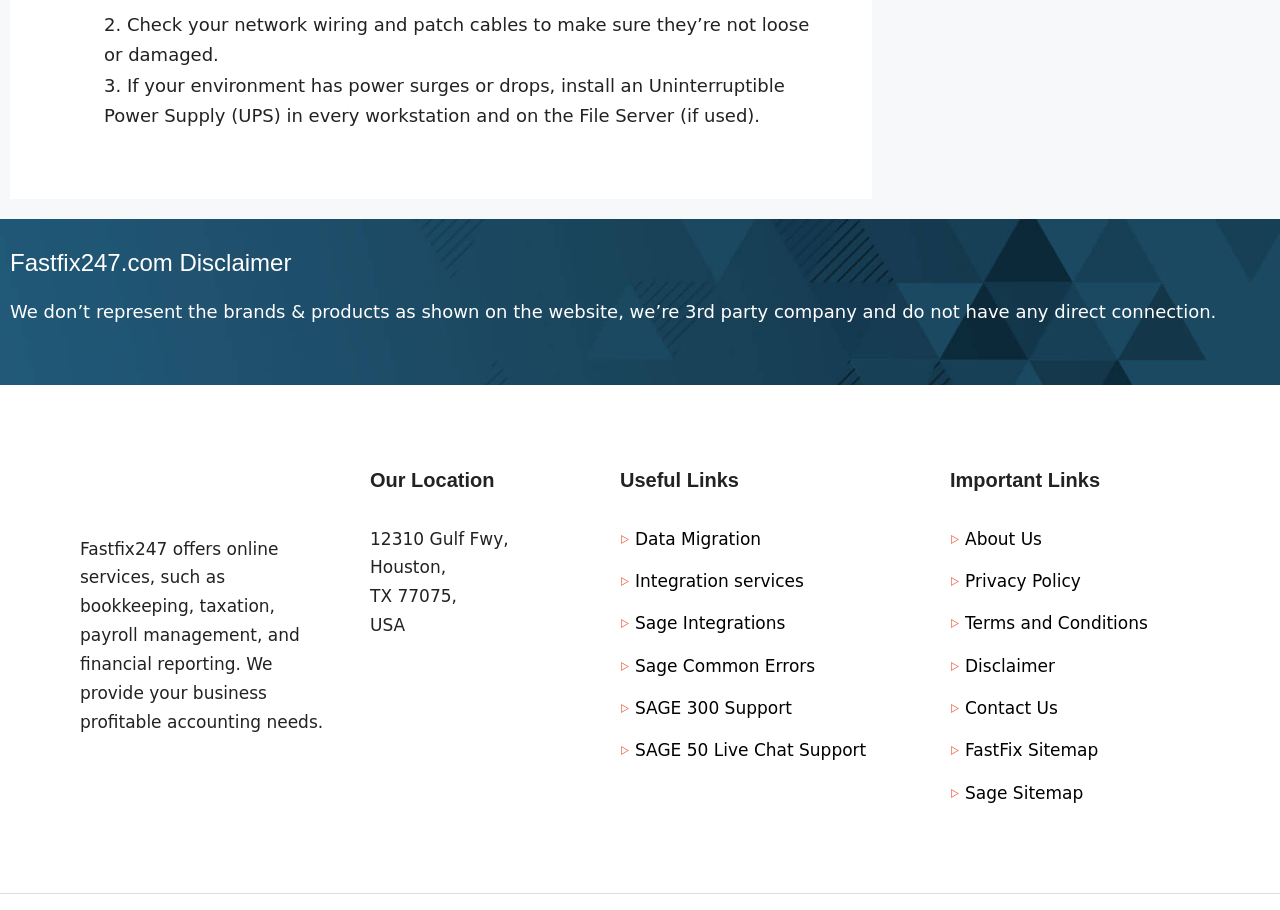What is the company's disclaimer?
Provide an in-depth answer to the question, covering all aspects.

The disclaimer is mentioned in the heading 'Fastfix247.com Disclaimer' which states that the company does not represent the brands and products shown on the website and is a 3rd party company with no direct connection.